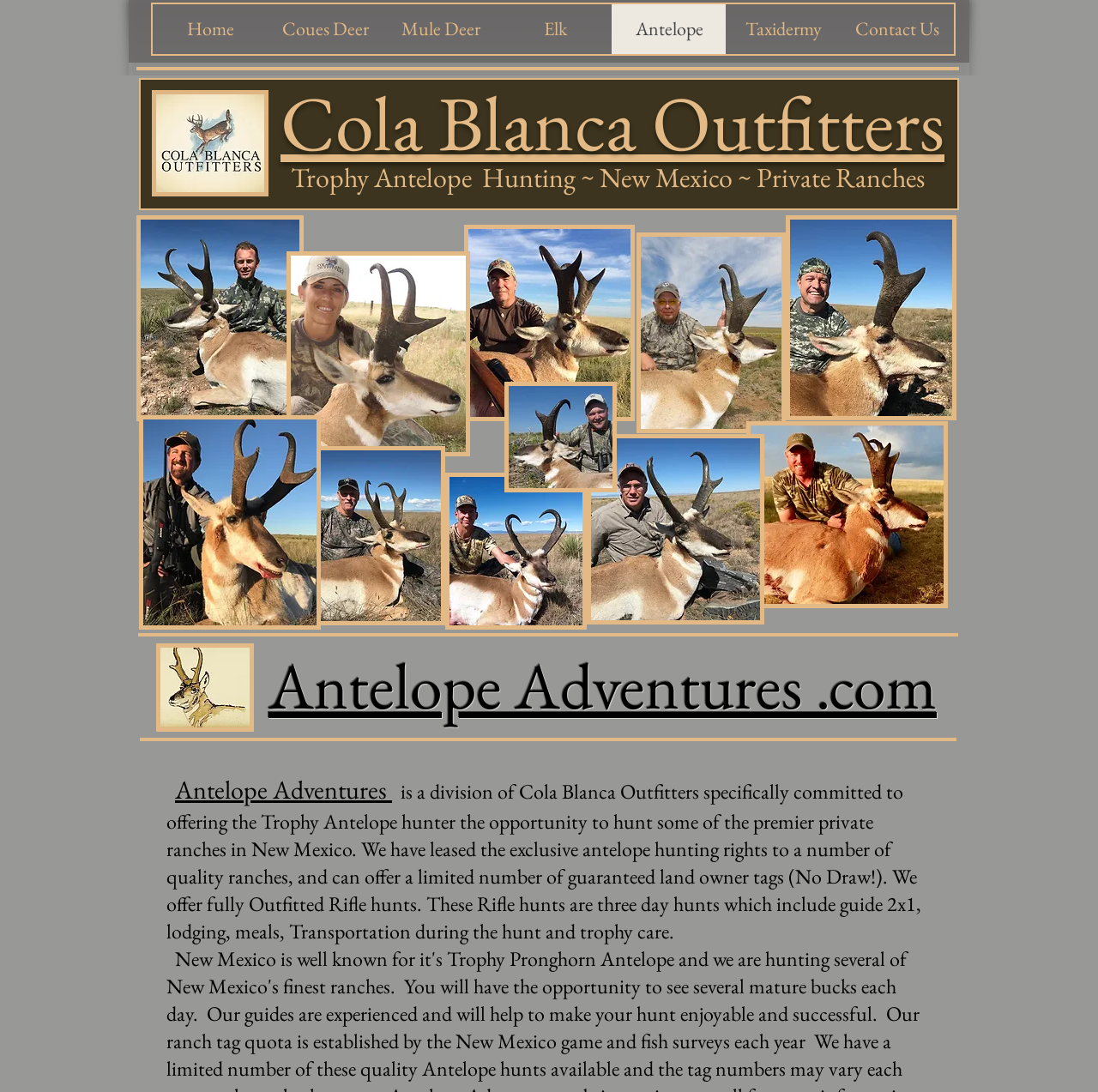What is included in the Rifle hunts?
Look at the image and provide a detailed response to the question.

The text 'We offer fully Outfitted Rifle hunts. These Rifle hunts are three day hunts which include guide 2x1, lodging, meals, Transportation during the hunt and trophy care' lists the items that are included in the Rifle hunts.